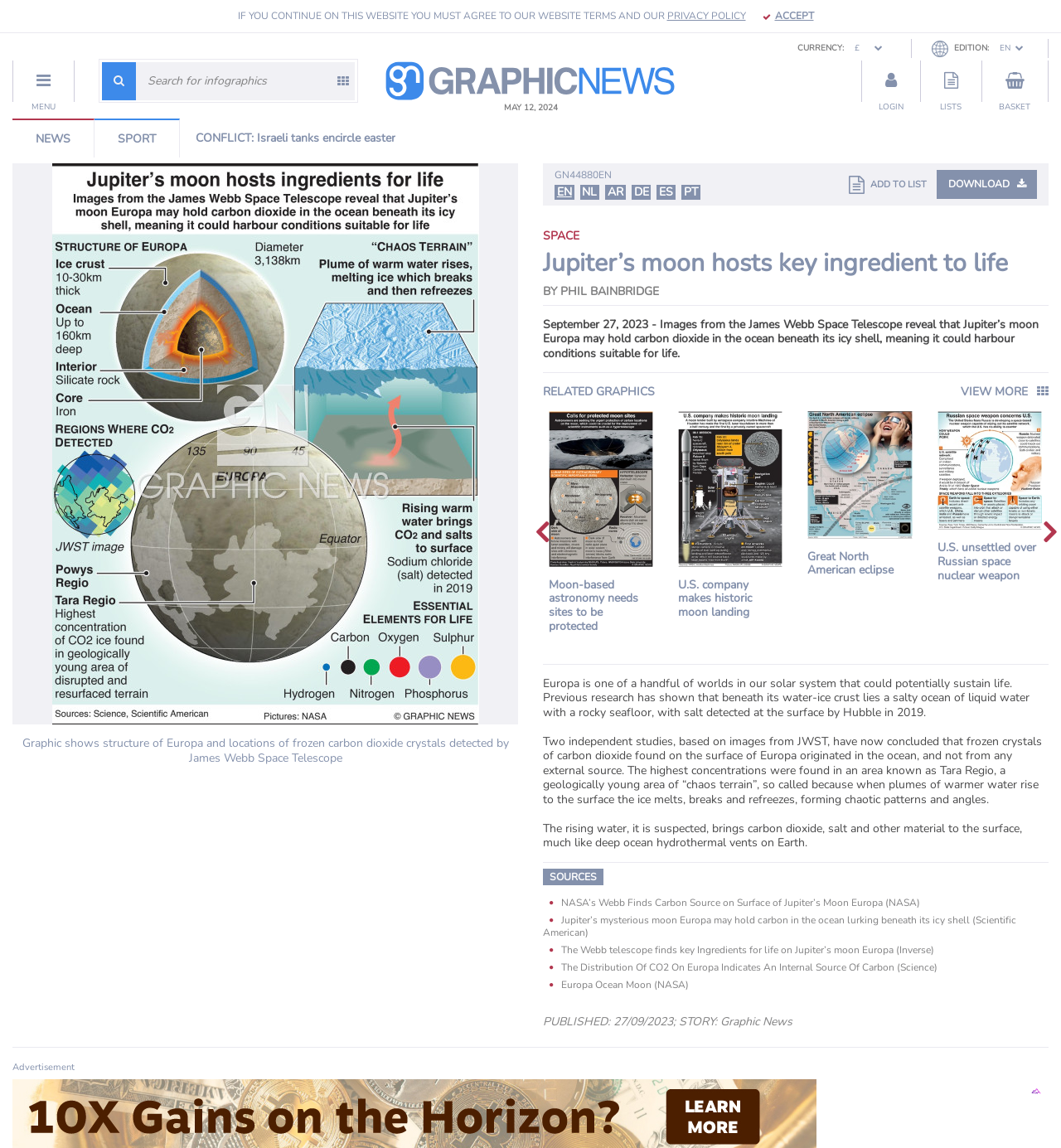Determine the bounding box coordinates for the element that should be clicked to follow this instruction: "Download infographic". The coordinates should be given as four float numbers between 0 and 1, in the format [left, top, right, bottom].

[0.883, 0.148, 0.977, 0.173]